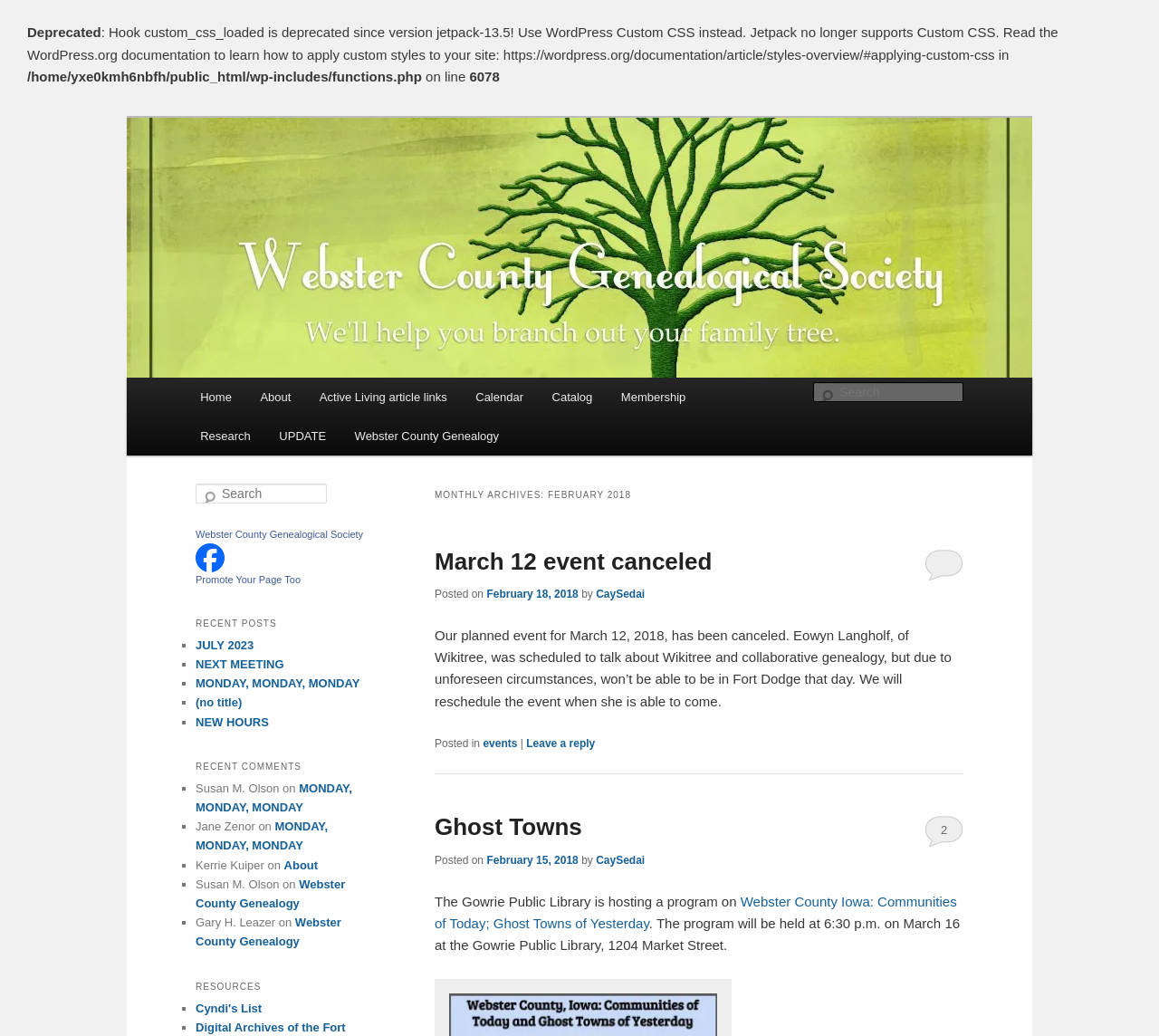Utilize the details in the image to thoroughly answer the following question: Who is the author of the post 'Ghost Towns'?

The author of the post 'Ghost Towns' can be found in the article section with the text 'Posted by CaySedai'.